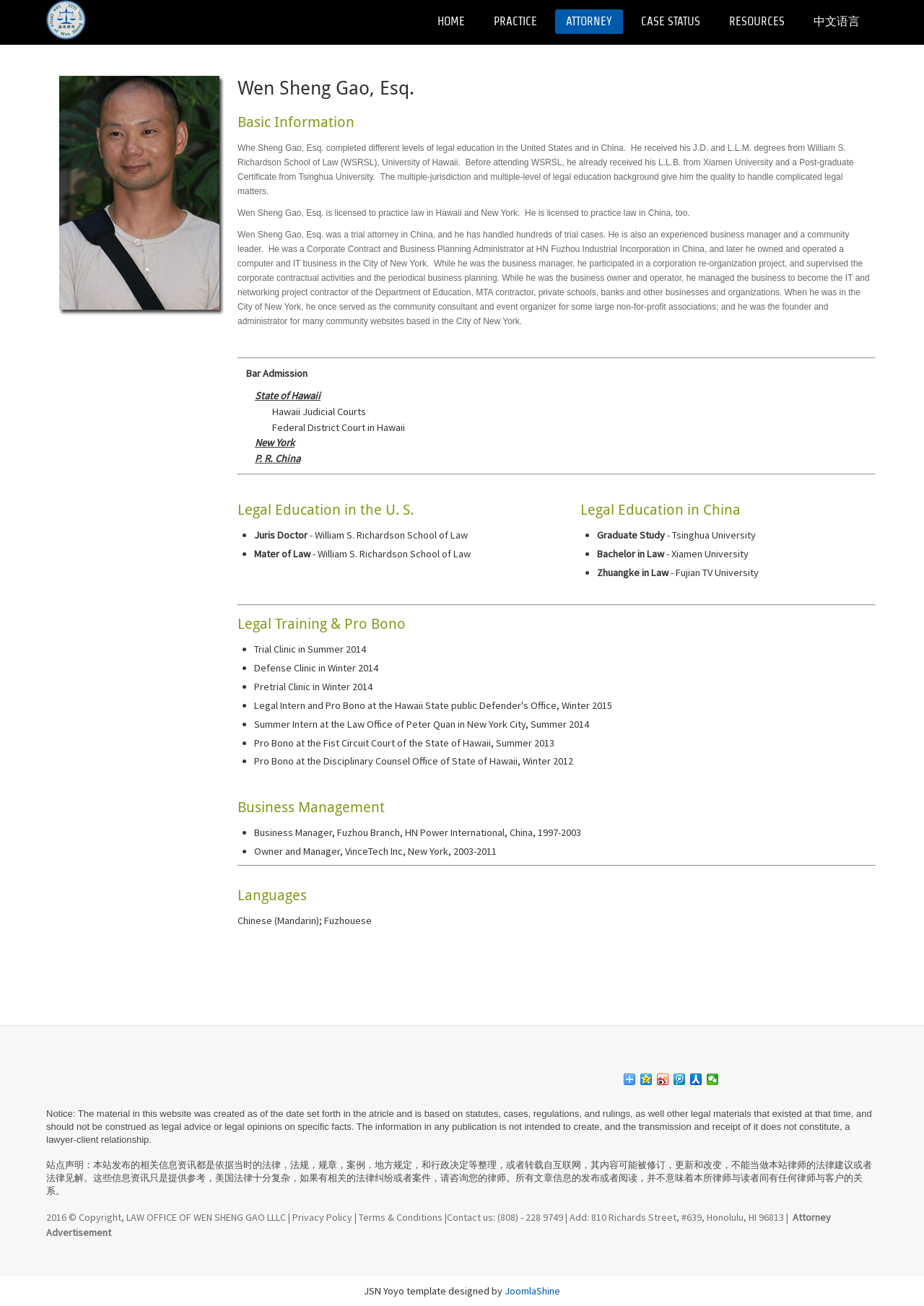Indicate the bounding box coordinates of the element that must be clicked to execute the instruction: "Click ATTORNEY". The coordinates should be given as four float numbers between 0 and 1, i.e., [left, top, right, bottom].

[0.601, 0.007, 0.674, 0.026]